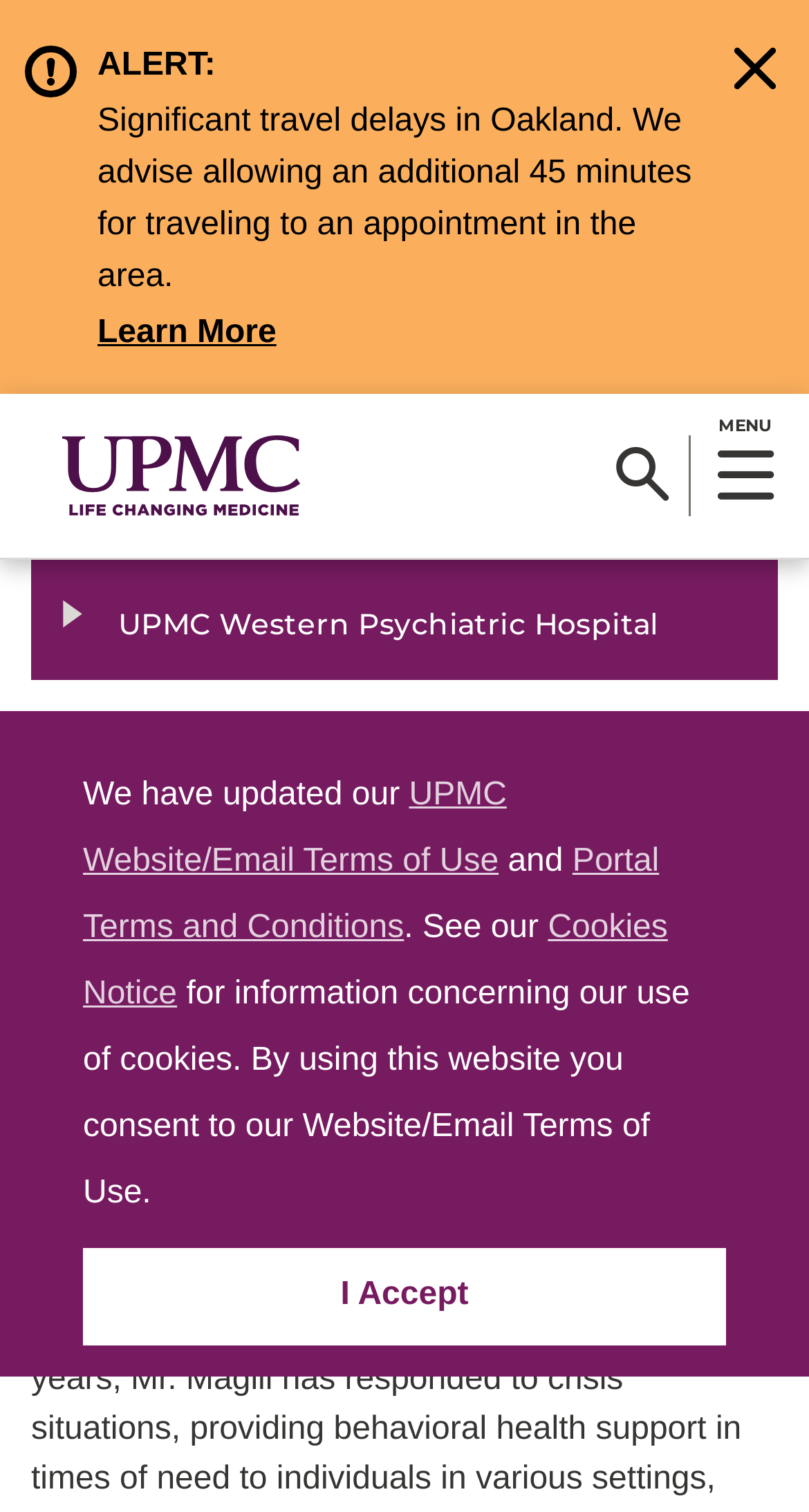Given the element description "MENU", identify the bounding box of the corresponding UI element.

[0.879, 0.275, 0.962, 0.341]